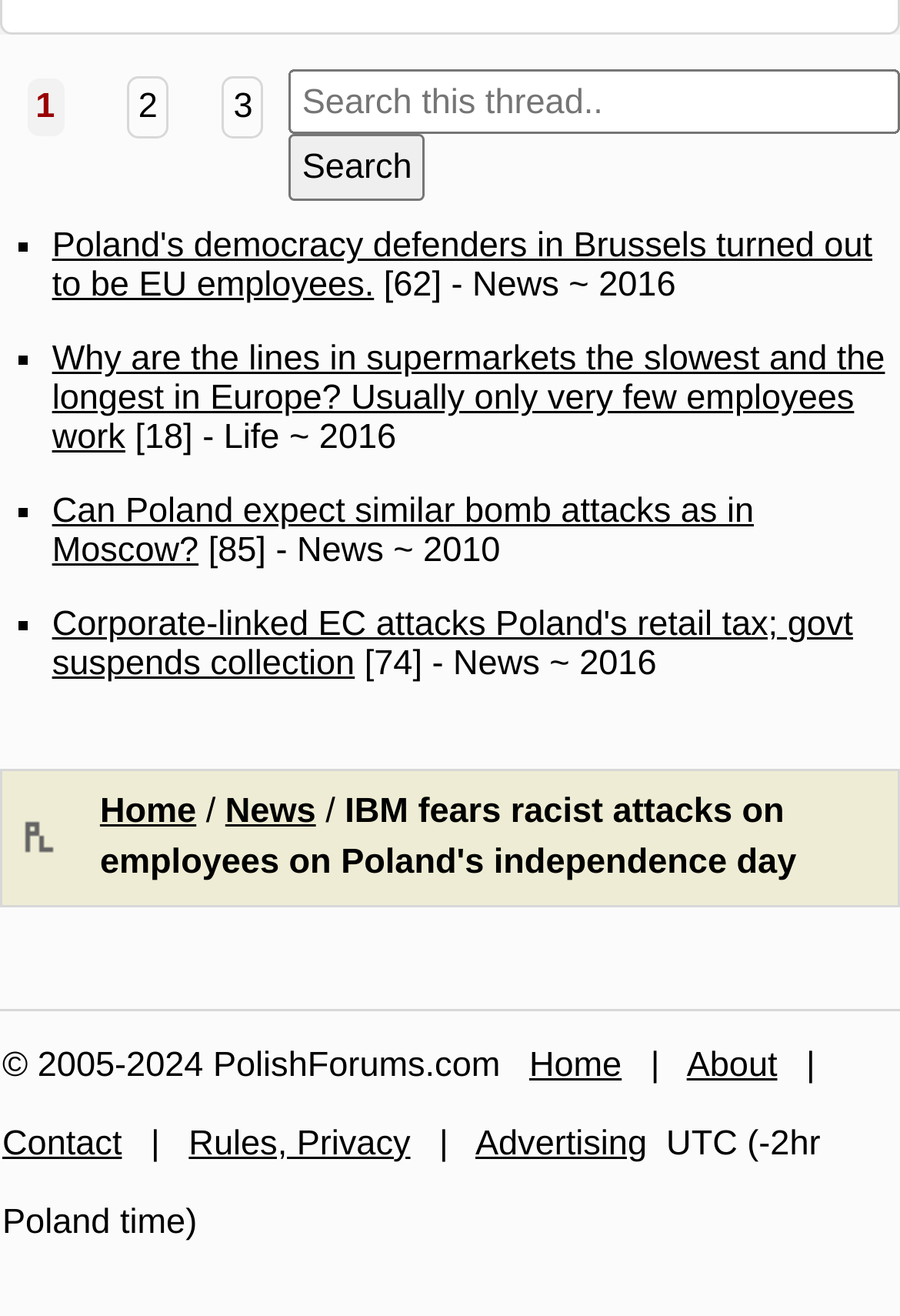Identify the bounding box for the UI element described as: "name="phrase" placeholder="Search this thread.."". Ensure the coordinates are four float numbers between 0 and 1, formatted as [left, top, right, bottom].

[0.321, 0.052, 1.0, 0.102]